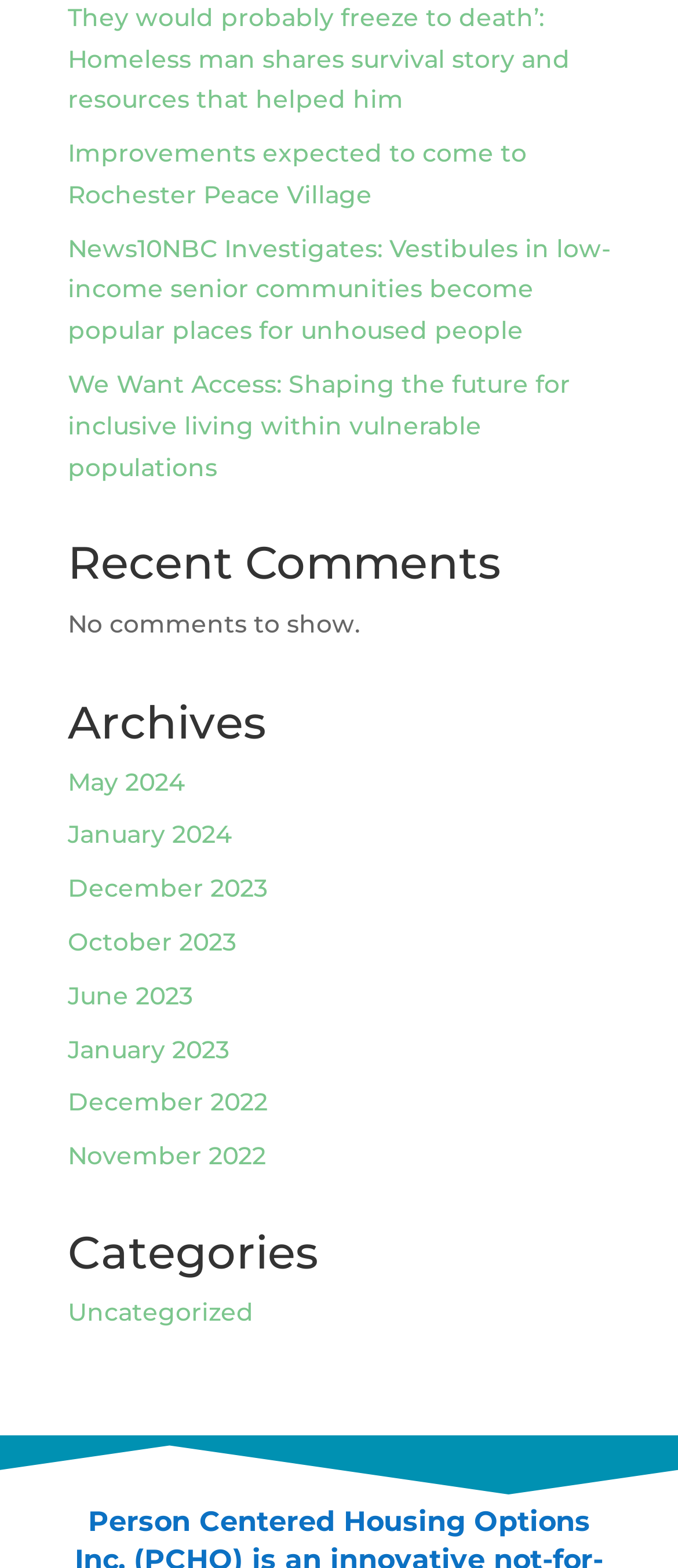How many links are in the 'Archives' section?
Based on the image, respond with a single word or phrase.

7